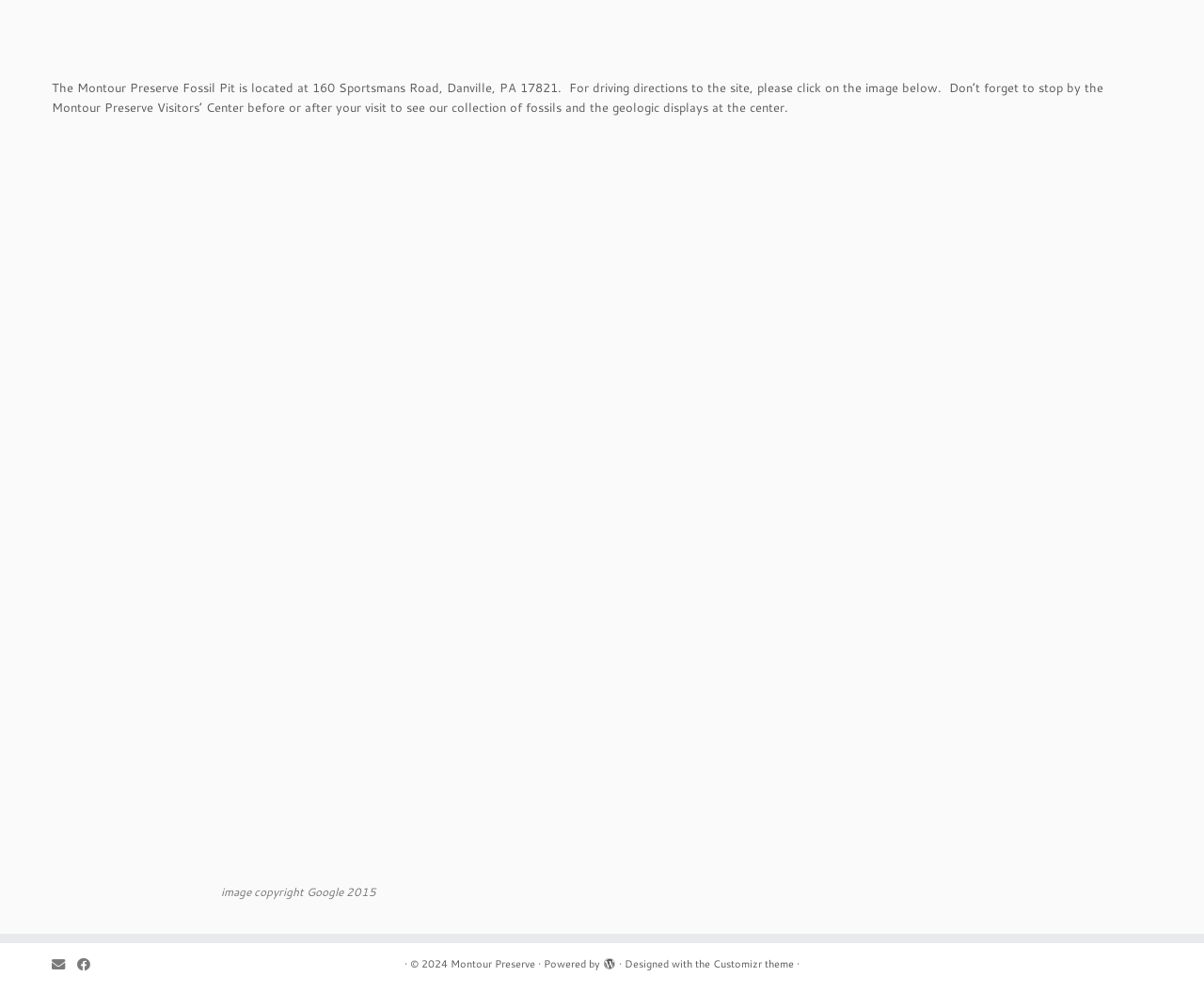What is the address of the Montour Preserve Fossil Pit?
Provide a comprehensive and detailed answer to the question.

The address can be found in the first paragraph of the webpage, which provides information about the location of the Montour Preserve Fossil Pit.